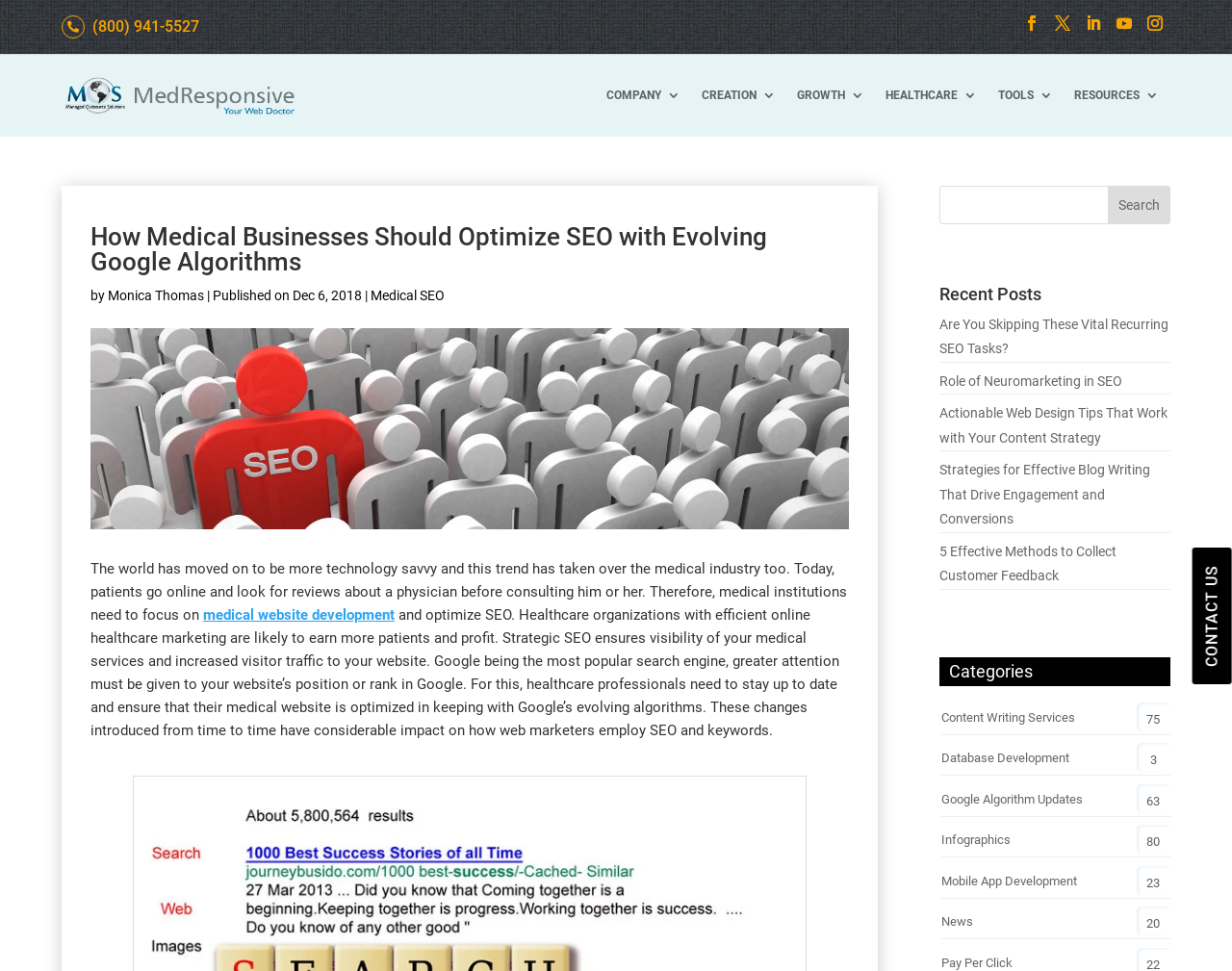Describe the webpage meticulously, covering all significant aspects.

This webpage is about medical SEO services, with a focus on optimizing medical websites according to Google's evolving algorithms. At the top left, there is a logo of Medresponsive, accompanied by a phone number and several social media links. Below the logo, there are five main navigation links: COMPANY, CREATION, GROWTH, HEALTHCARE, and TOOLS.

The main content of the webpage is an article titled "How Medical Businesses Should Optimize SEO with Evolving Google Algorithms" by Monica Thomas, published on December 6, 2018. The article discusses the importance of medical institutions having a strong online presence, with a focus on medical website development and SEO optimization. It highlights the need for healthcare professionals to stay up-to-date with Google's algorithm changes to ensure their medical services are visible online.

To the right of the article, there is a search bar with a search button. Below the search bar, there are recent posts, including links to articles such as "Are You Skipping These Vital Recurring SEO Tasks?" and "Strategies for Effective Blog Writing That Drive Engagement and Conversions".

Further down the page, there are categories, including Content Writing Services, Database Development, Google Algorithm Updates, Infographics, Mobile App Development, and News, each with a corresponding number of posts. At the bottom right, there is a "CONTACT US" link with an envelope icon.